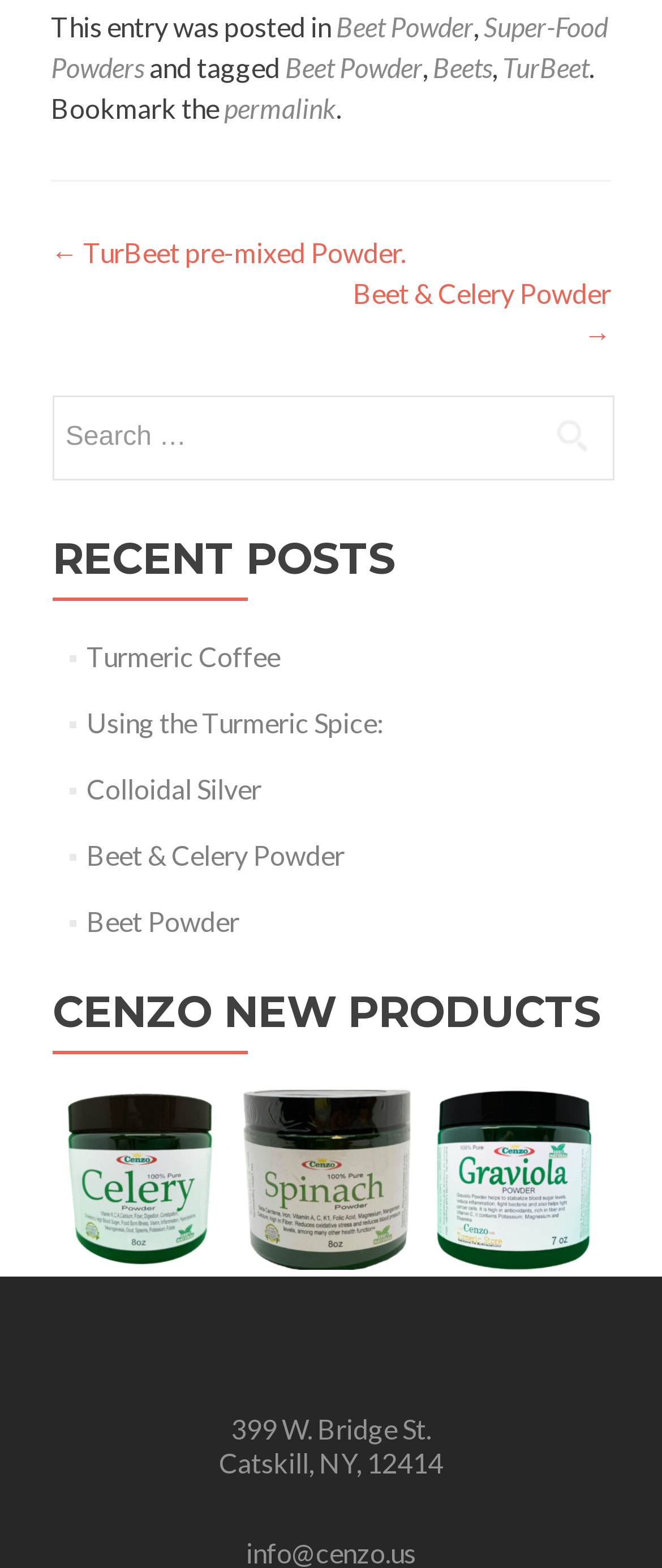Please identify the bounding box coordinates of the region to click in order to complete the given instruction: "View the post about Turmeric Coffee". The coordinates should be four float numbers between 0 and 1, i.e., [left, top, right, bottom].

[0.13, 0.408, 0.423, 0.429]